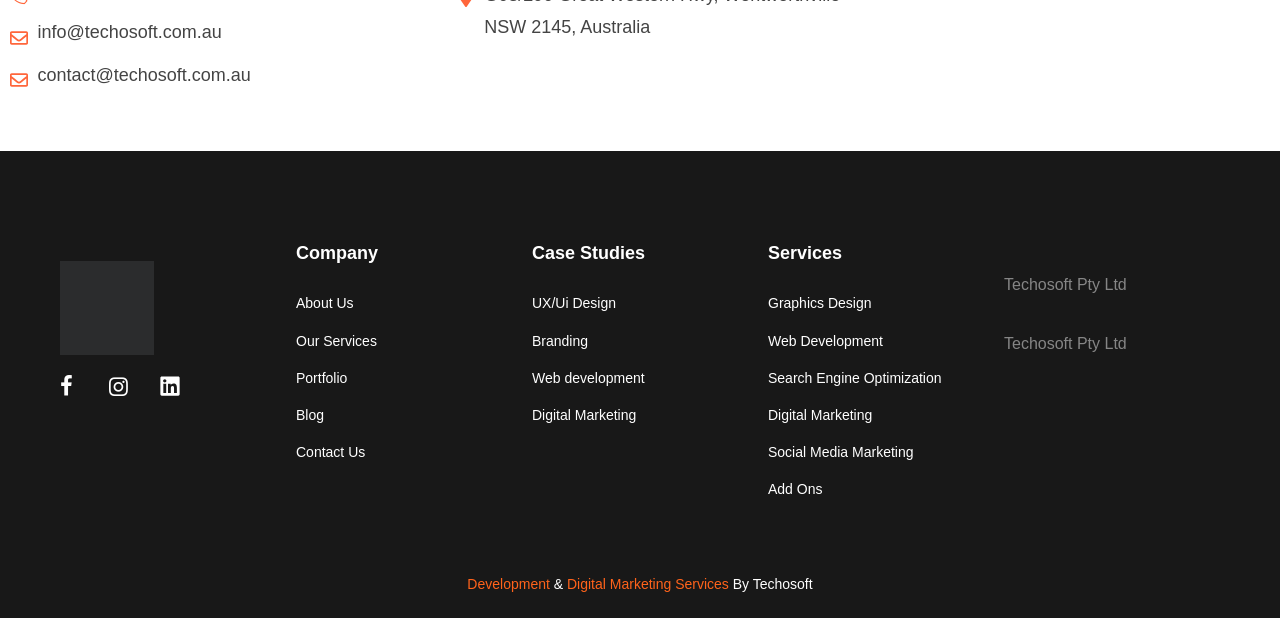Find the bounding box coordinates of the area to click in order to follow the instruction: "View the company's portfolio".

[0.231, 0.592, 0.4, 0.632]